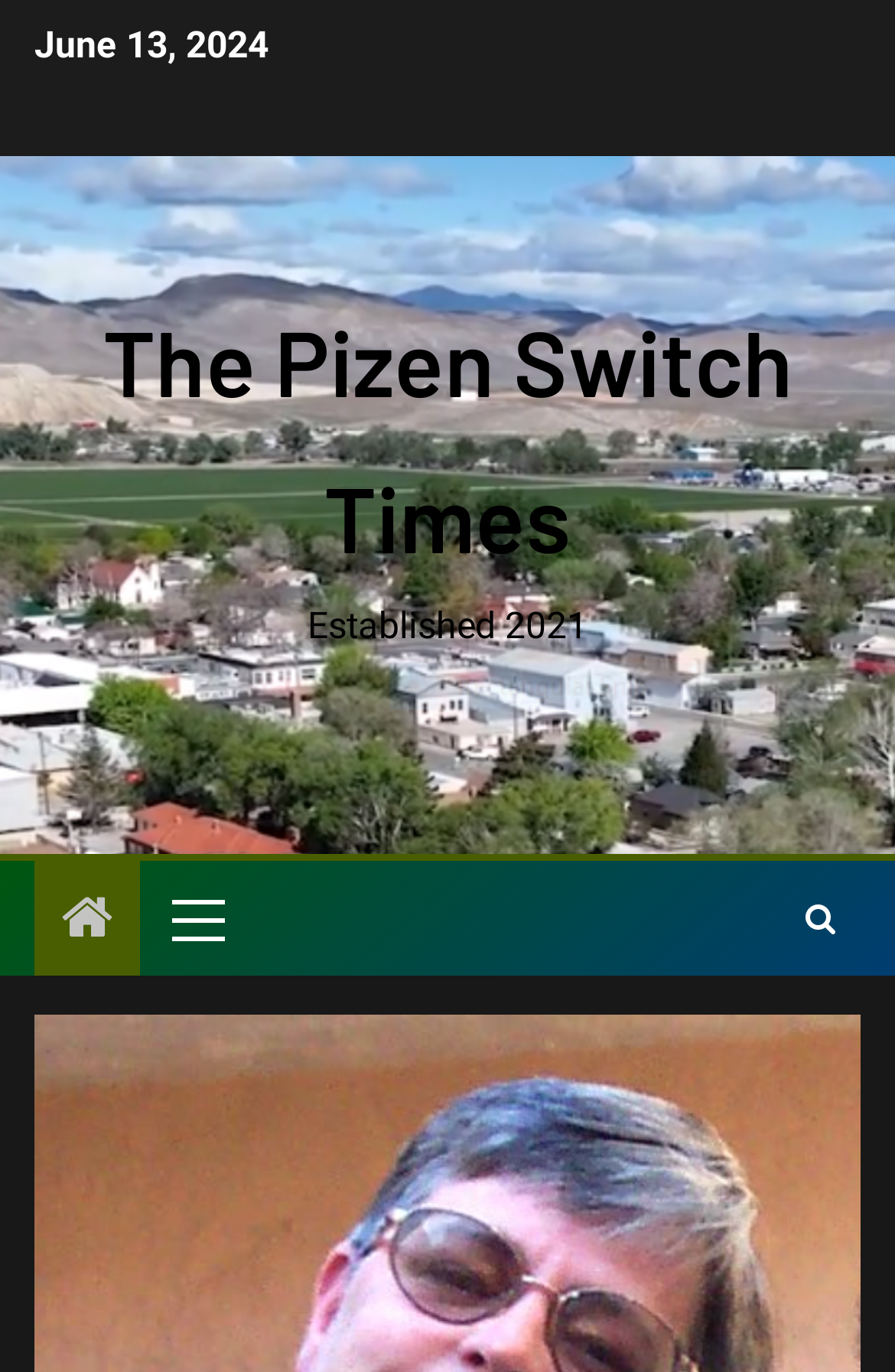Calculate the bounding box coordinates of the UI element given the description: "title="Search"".

[0.885, 0.637, 0.949, 0.7]